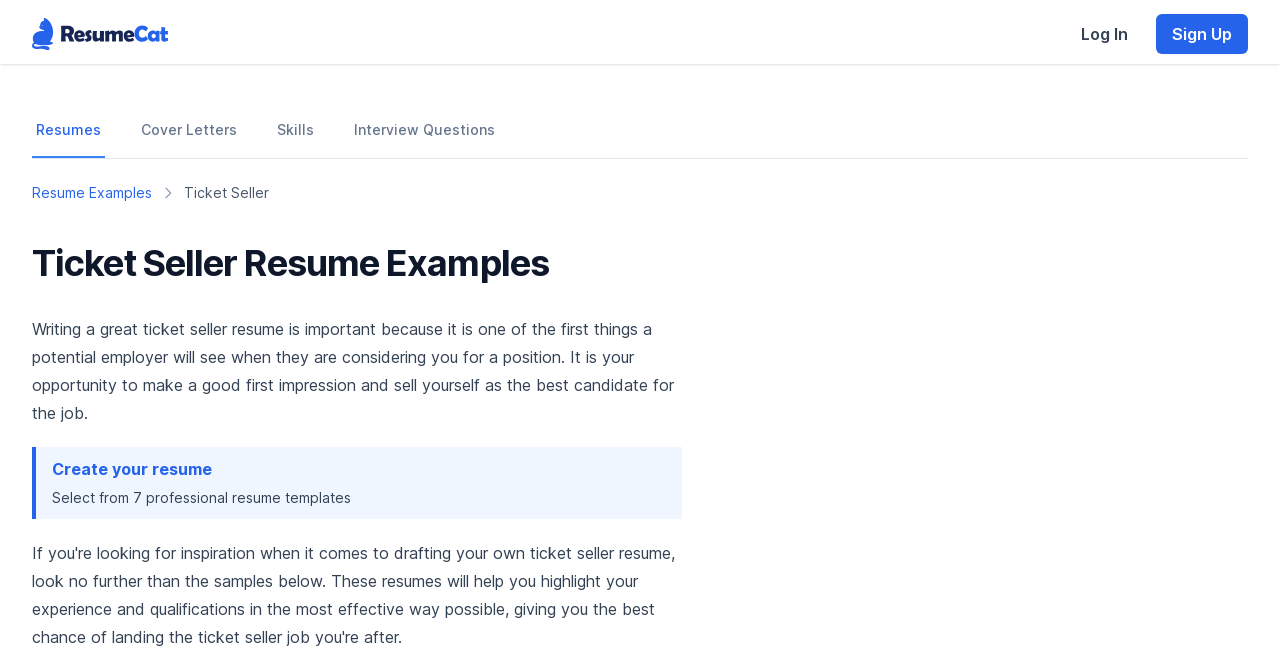Specify the bounding box coordinates of the region I need to click to perform the following instruction: "Log in to the website". The coordinates must be four float numbers in the range of 0 to 1, i.e., [left, top, right, bottom].

[0.832, 0.022, 0.894, 0.083]